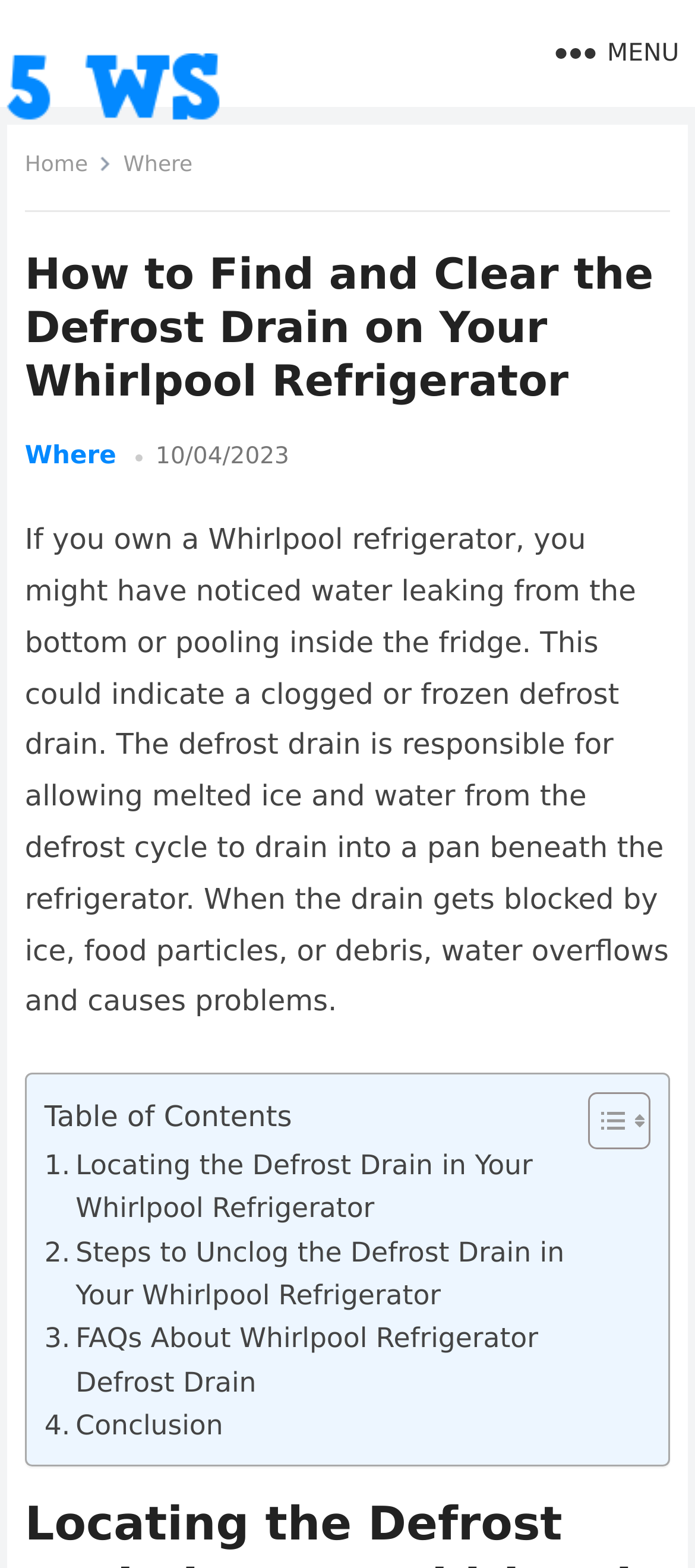Kindly determine the bounding box coordinates for the area that needs to be clicked to execute this instruction: "View FAQs About Whirlpool Refrigerator Defrost Drain".

[0.064, 0.84, 0.821, 0.895]